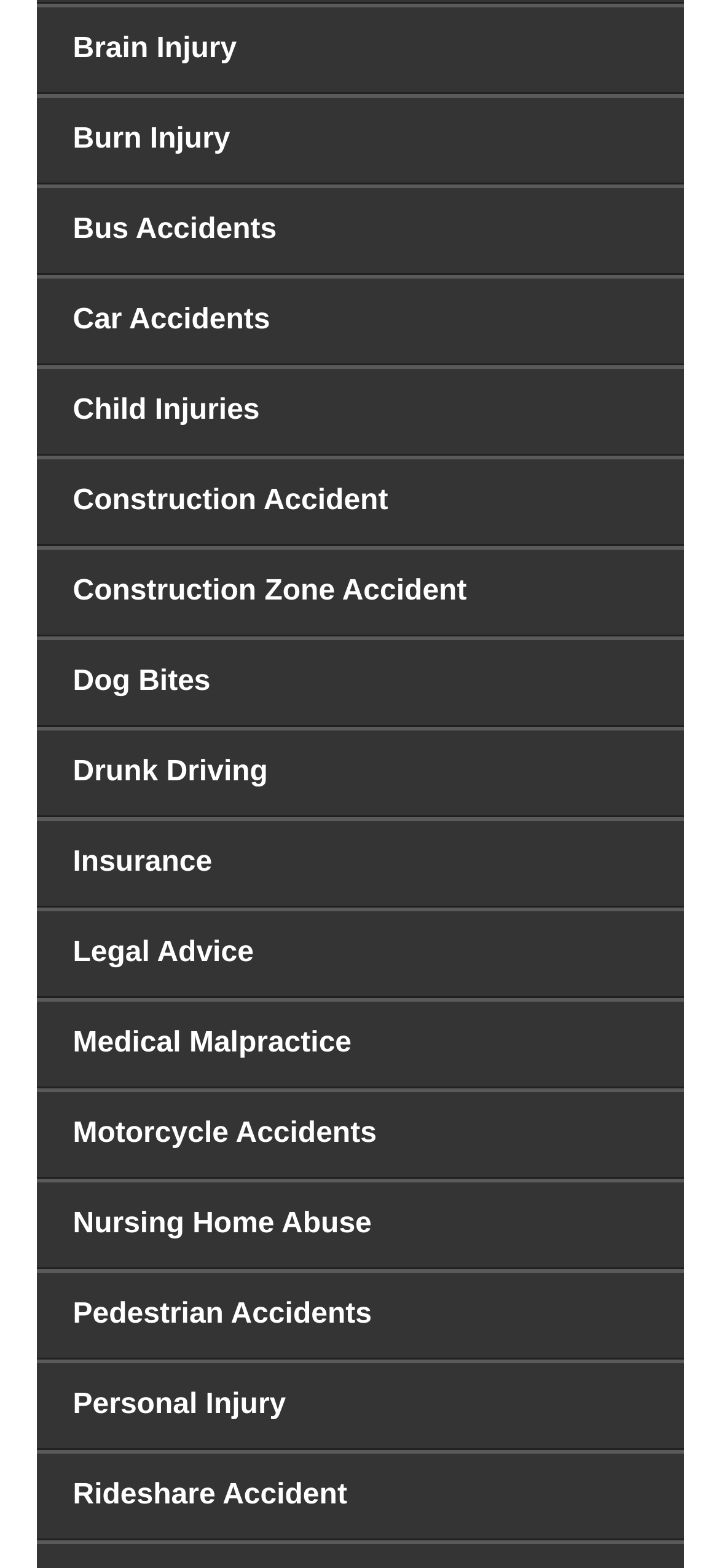Please reply with a single word or brief phrase to the question: 
Is Medical Malpractice listed?

Yes